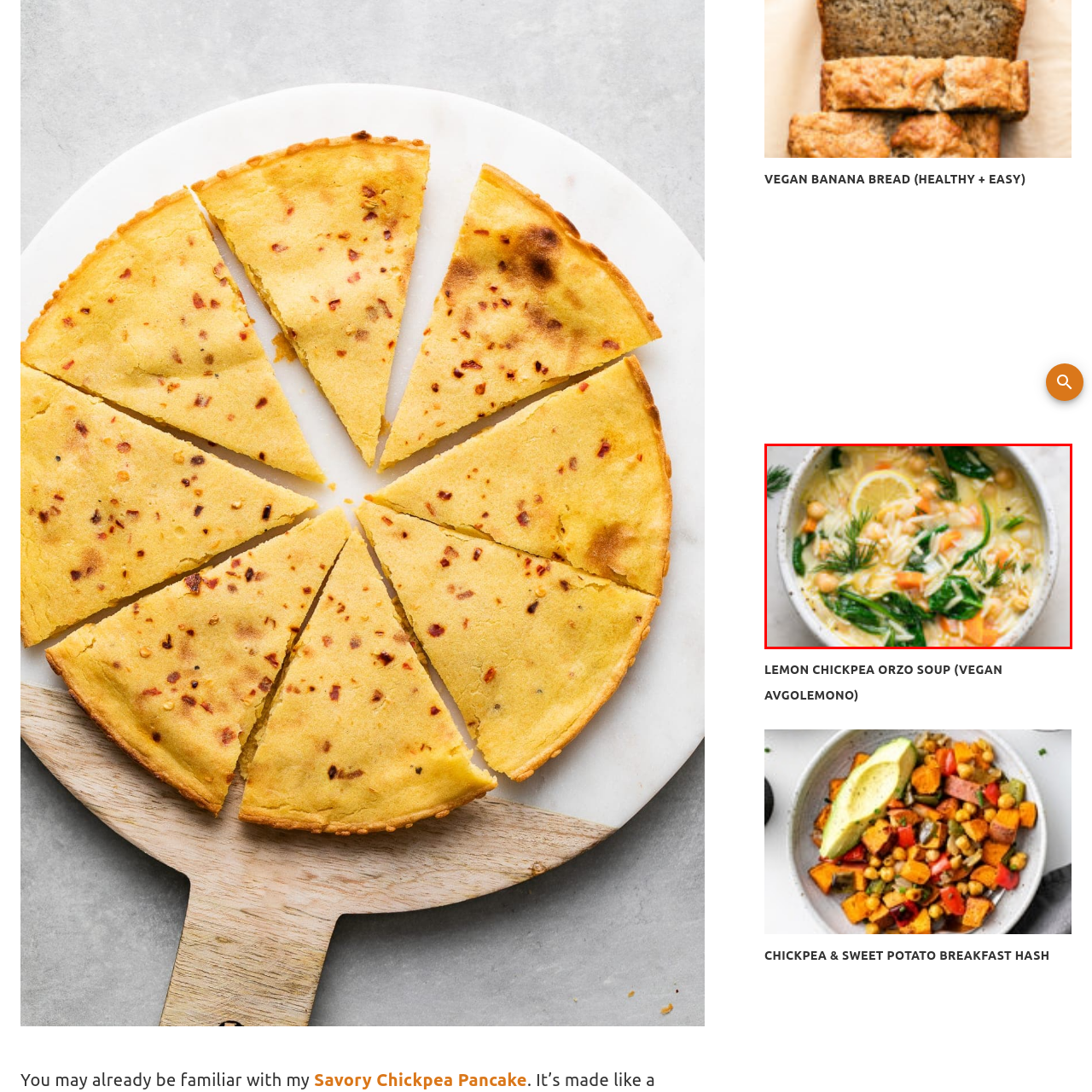Describe the features and objects visible in the red-framed section of the image in detail.

A delightful top-down view of a bowl filled with vibrant, healthy lemon chickpea orzo soup. This nourishing dish features tender chickpeas, bright spinach leaves, and diced carrots, all floating in a flavorful broth enriched with a splash of lemon. The comforting soup is garnished with fresh dill, adding a touch of green and an aromatic note. The white bowl contrasts beautifully against the light surface, emphasizing the colorful ingredients and inviting warmth of the meal. Perfect for a satisfying vegan option, this lemon chickpea orzo soup is both nutritious and delicious.